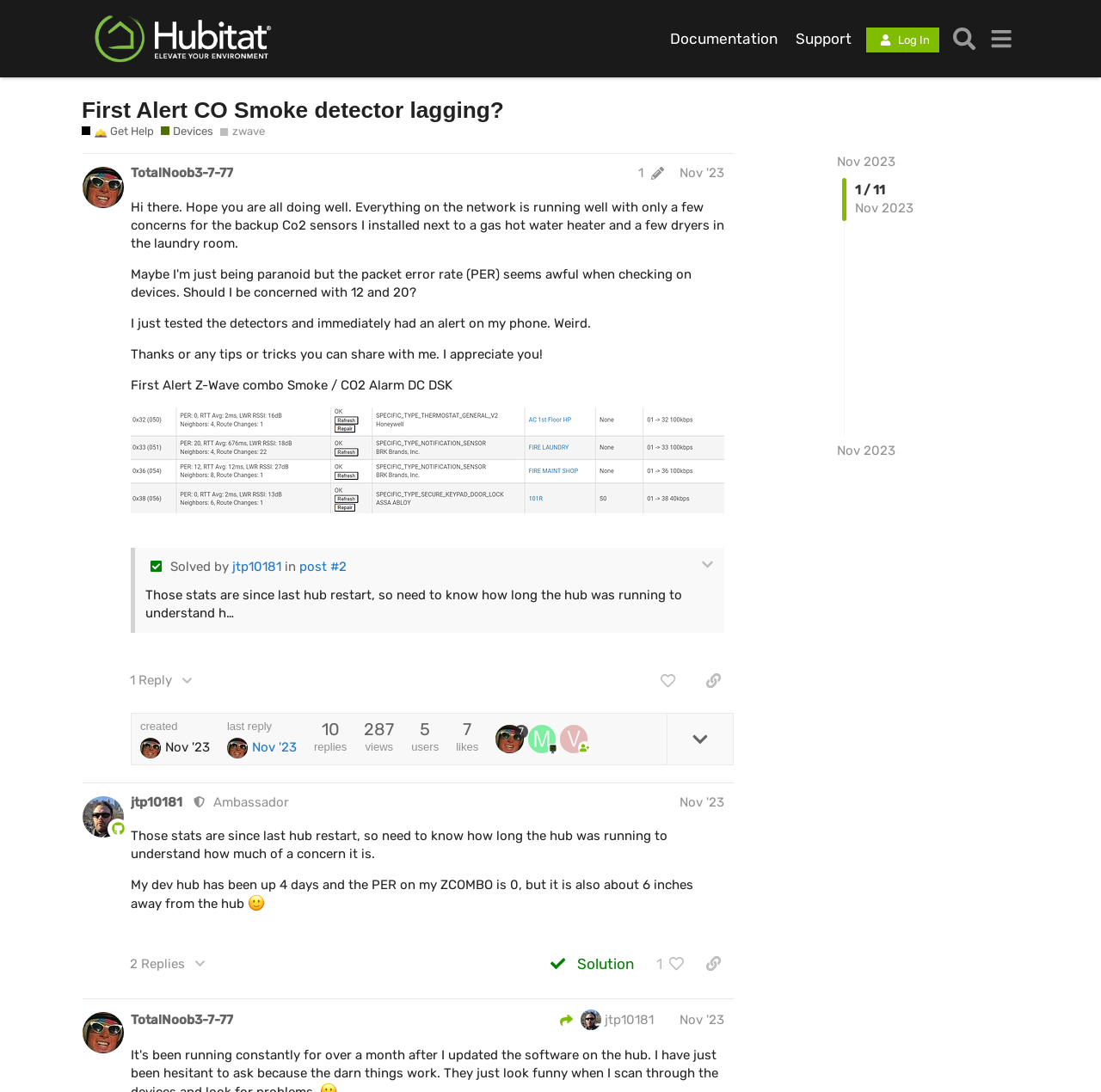Please find and give the text of the main heading on the webpage.

First Alert CO Smoke detector lagging?